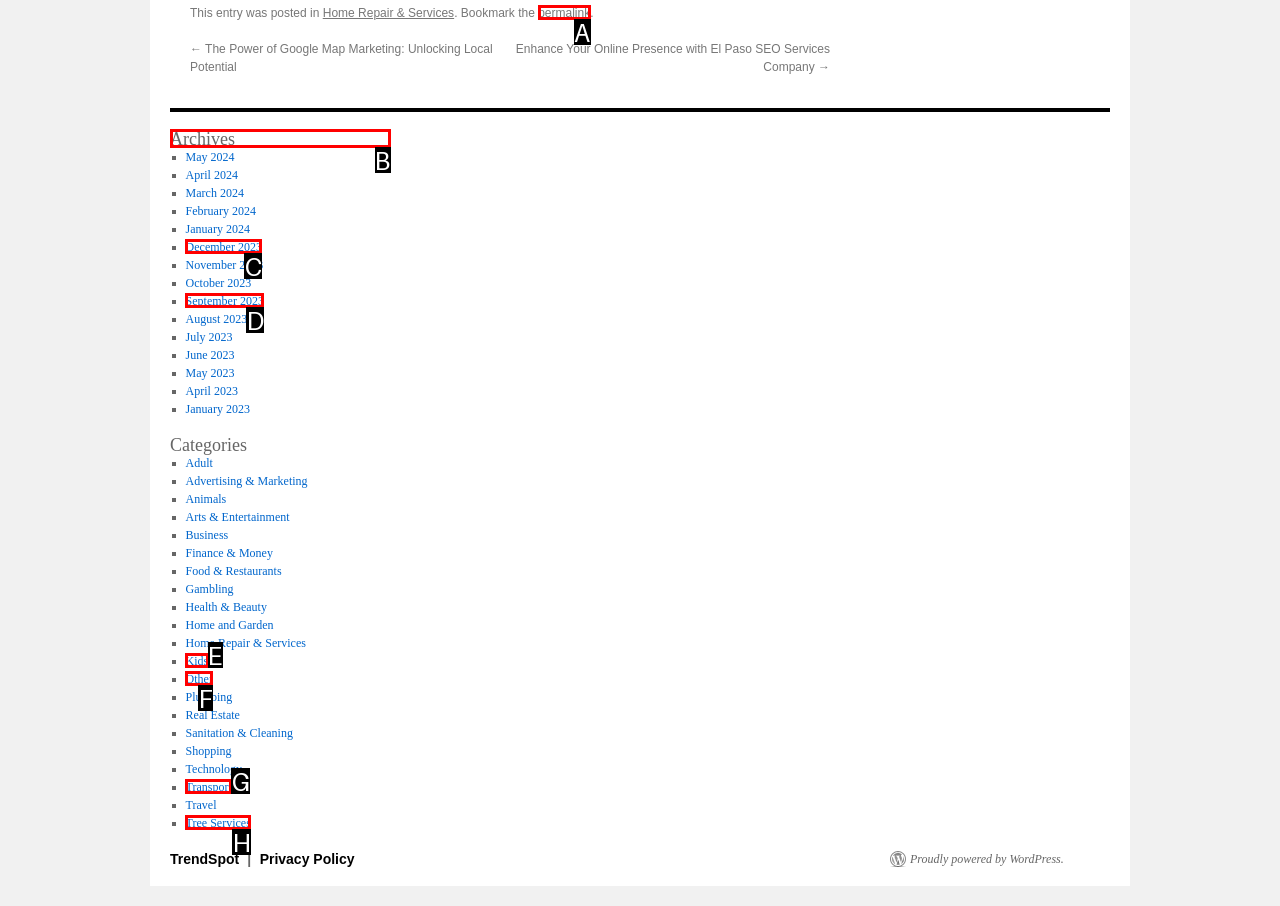Tell me which one HTML element I should click to complete this task: View the 'Archives' section Answer with the option's letter from the given choices directly.

B